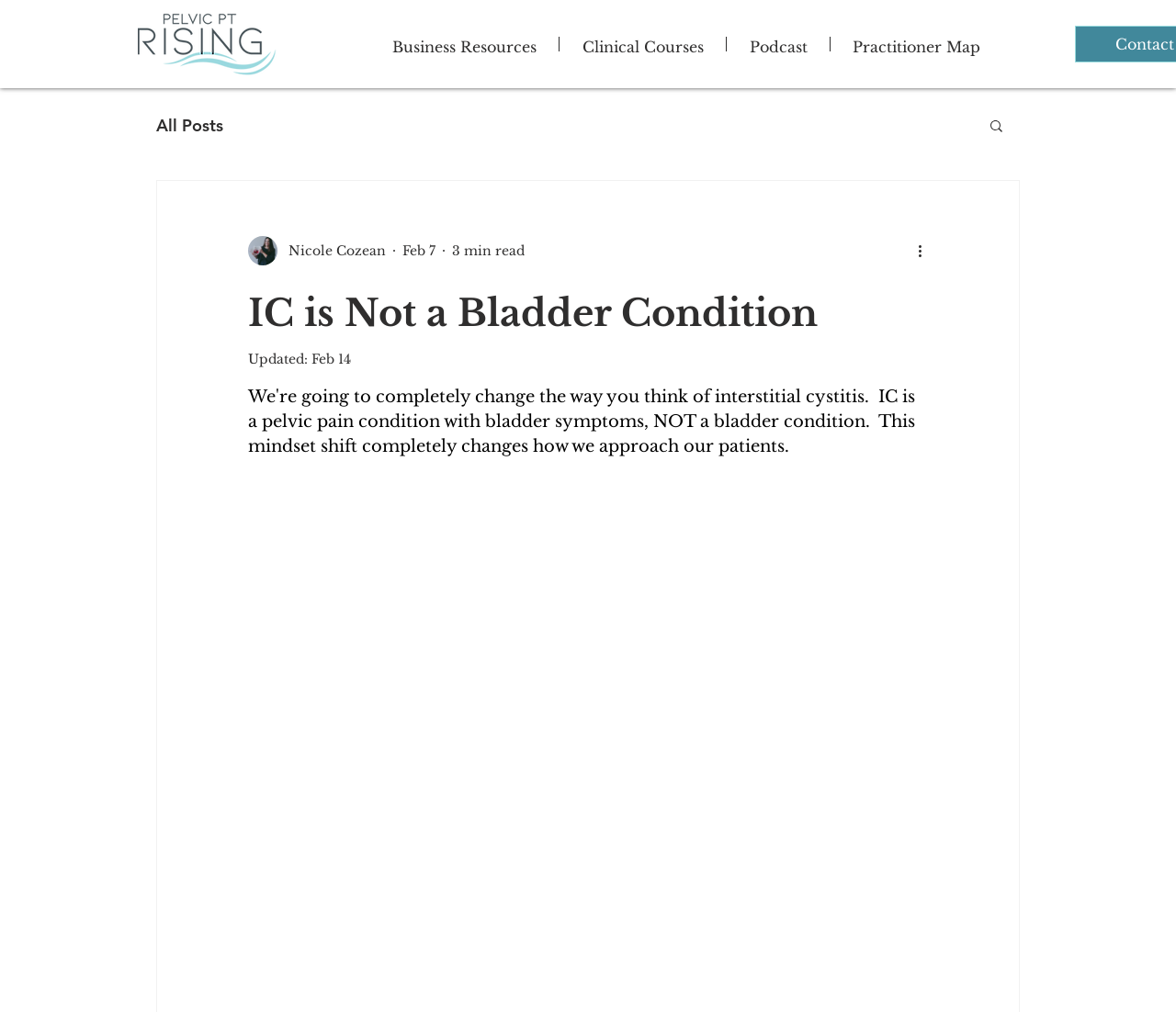Using the webpage screenshot and the element description Practitioner Map, determine the bounding box coordinates. Specify the coordinates in the format (top-left x, top-left y, bottom-right x, bottom-right y) with values ranging from 0 to 1.

[0.706, 0.036, 0.852, 0.051]